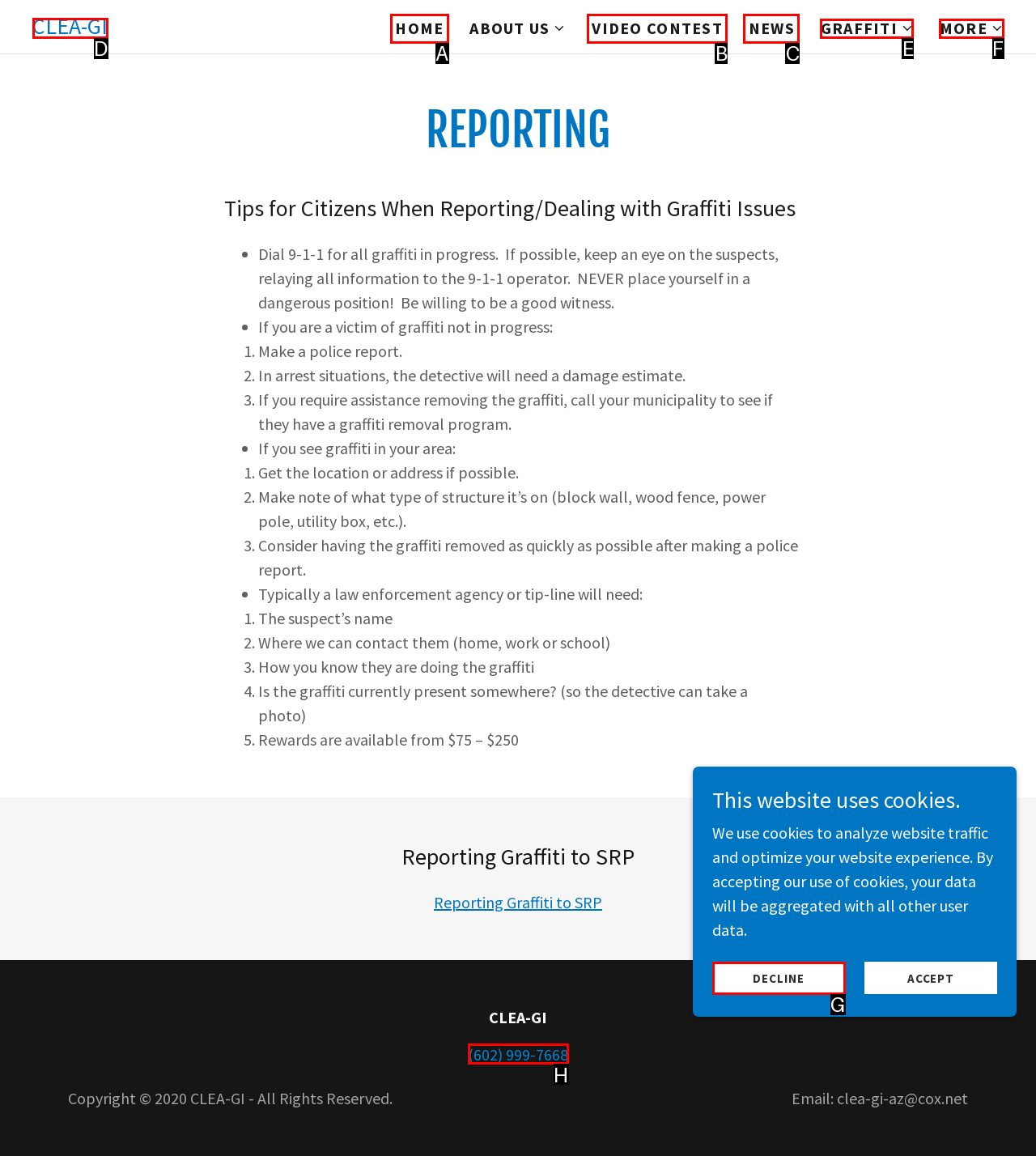Determine the HTML element that best matches this description: Home from the given choices. Respond with the corresponding letter.

A